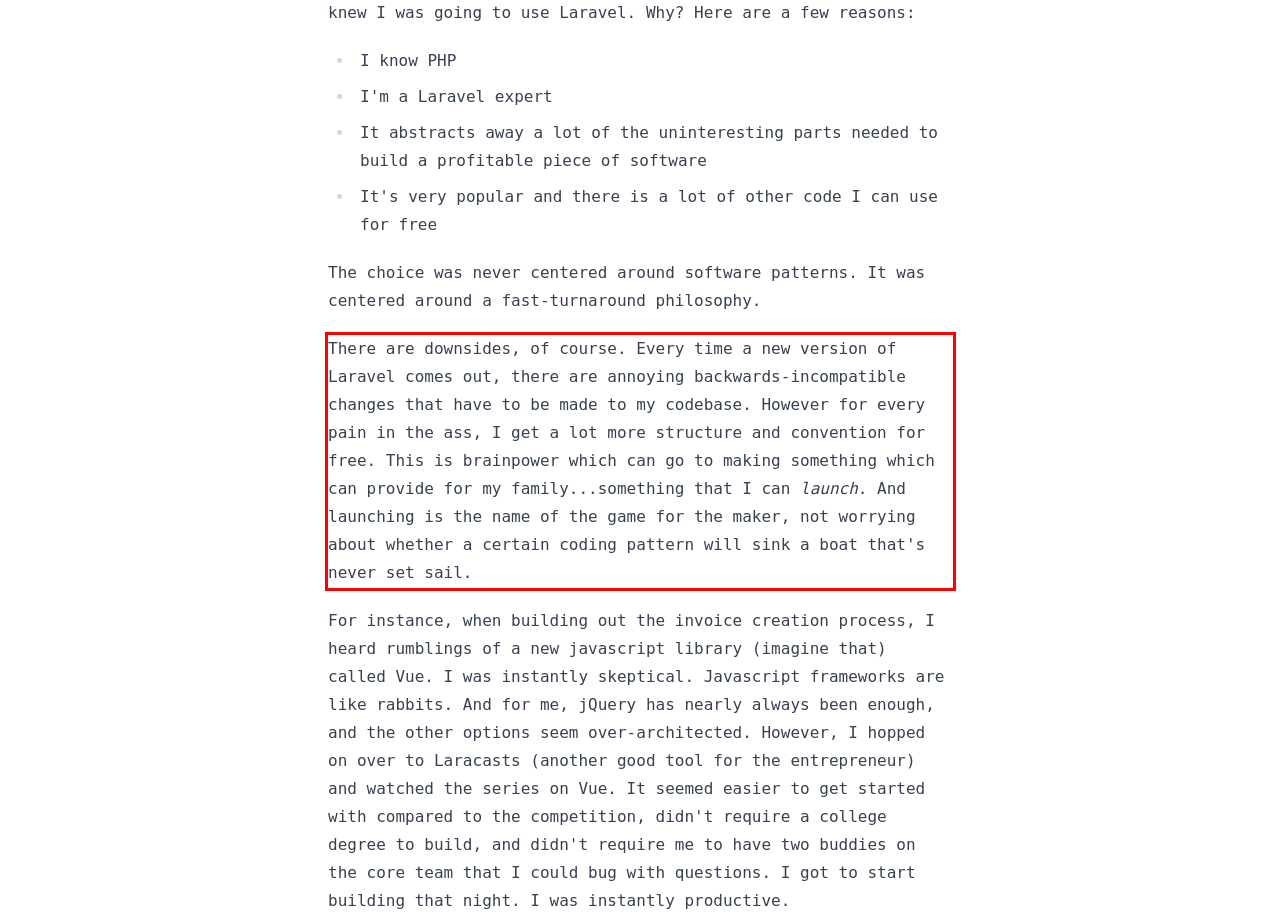You are presented with a screenshot containing a red rectangle. Extract the text found inside this red bounding box.

There are downsides, of course. Every time a new version of Laravel comes out, there are annoying backwards-incompatible changes that have to be made to my codebase. However for every pain in the ass, I get a lot more structure and convention for free. This is brainpower which can go to making something which can provide for my family...something that I can launch. And launching is the name of the game for the maker, not worrying about whether a certain coding pattern will sink a boat that's never set sail.